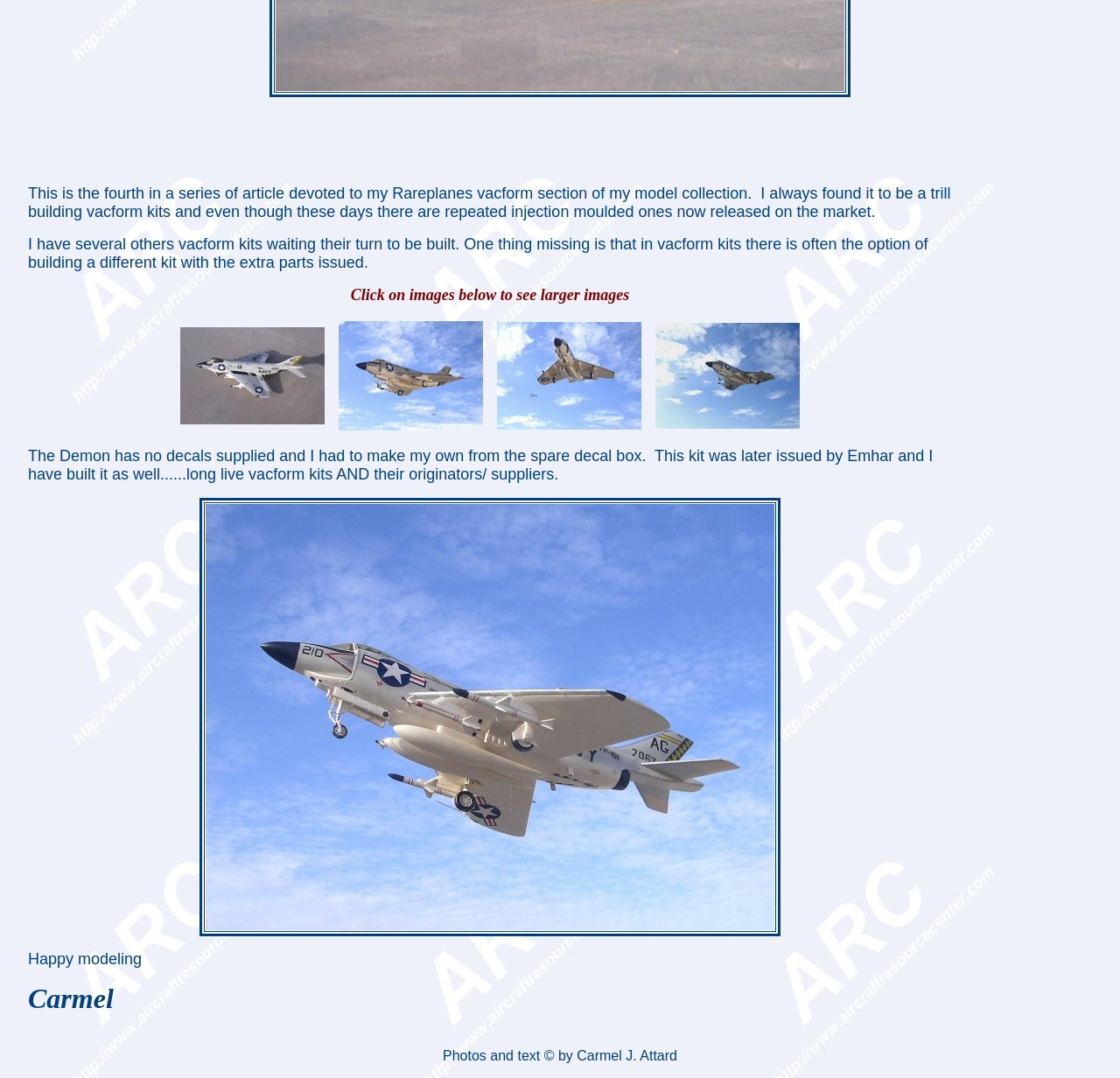From the given element description: "aria-label="Advertisement" name="aswift_2" title="Advertisement"", find the bounding box for the UI element. Provide the coordinates as four float numbers between 0 and 1, in the order [left, top, right, bottom].

[0.85, 0.322, 0.975, 0.809]